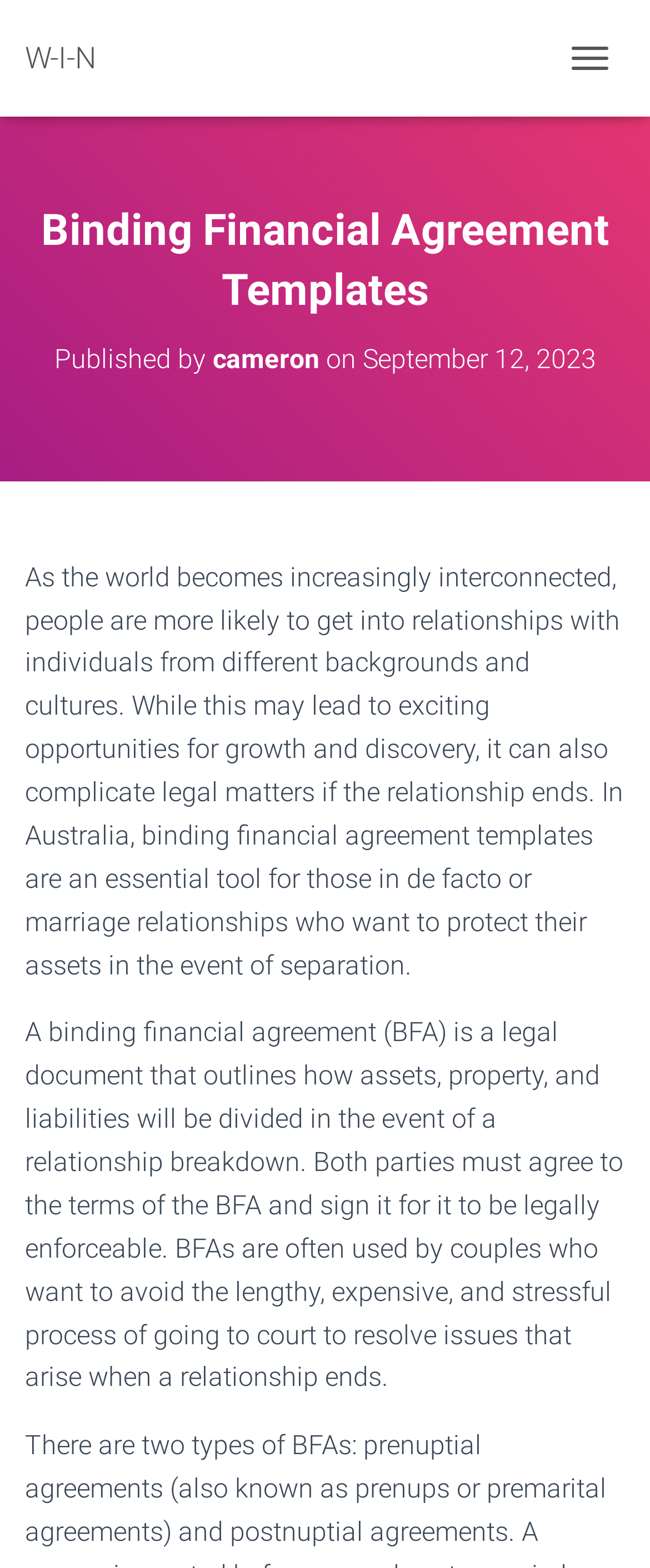Please find and generate the text of the main heading on the webpage.

Binding Financial Agreement Templates